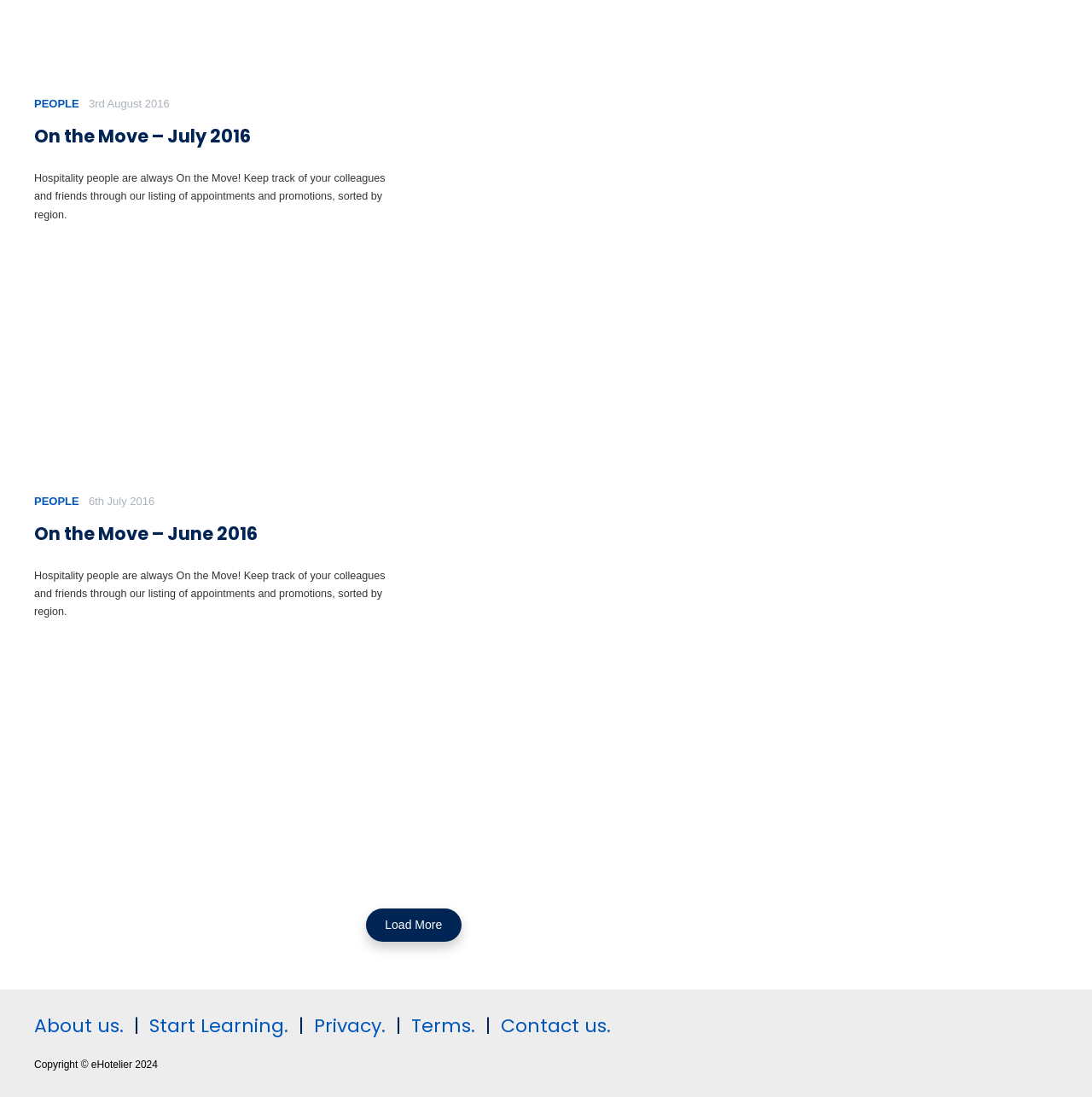Please locate the bounding box coordinates of the element that needs to be clicked to achieve the following instruction: "View On the Move – July 2016". The coordinates should be four float numbers between 0 and 1, i.e., [left, top, right, bottom].

[0.031, 0.113, 0.23, 0.135]